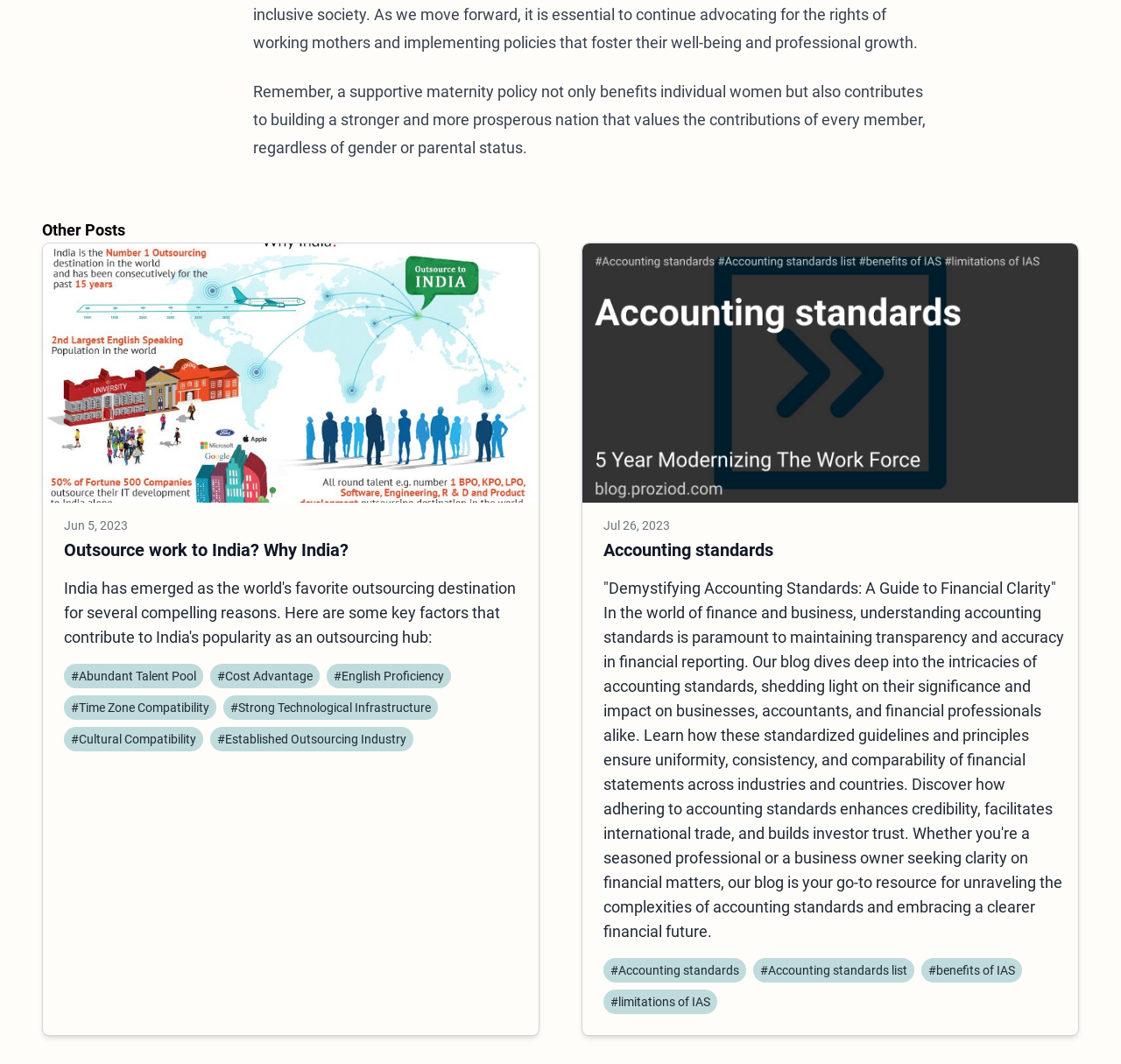How many links are there on this webpage? From the image, respond with a single word or brief phrase.

13